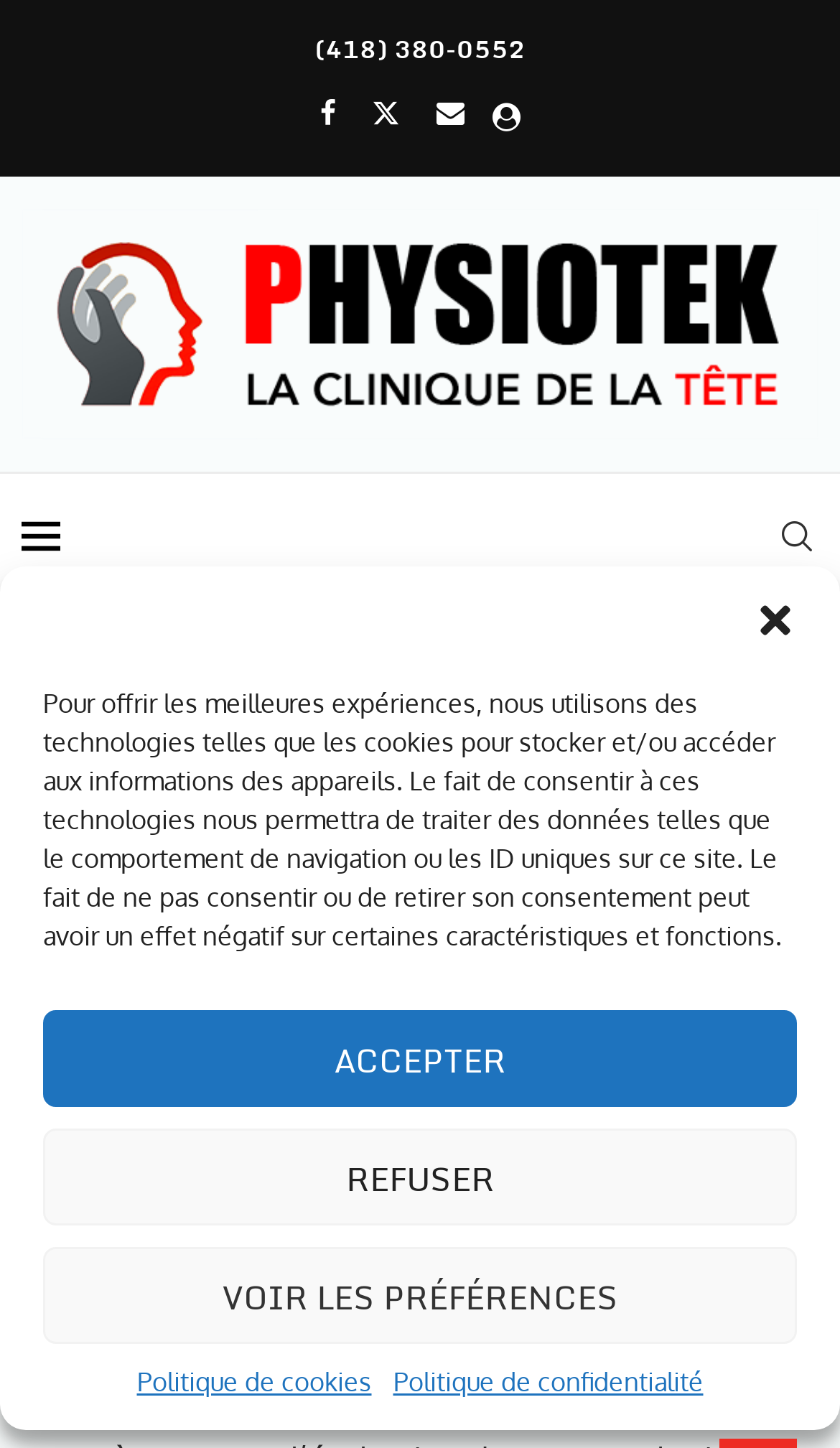Using the information from the screenshot, answer the following question thoroughly:
What is the date of the article?

I found the date of the article by looking at the time element below the heading of the article, which displays the date '3 mars 2020'.